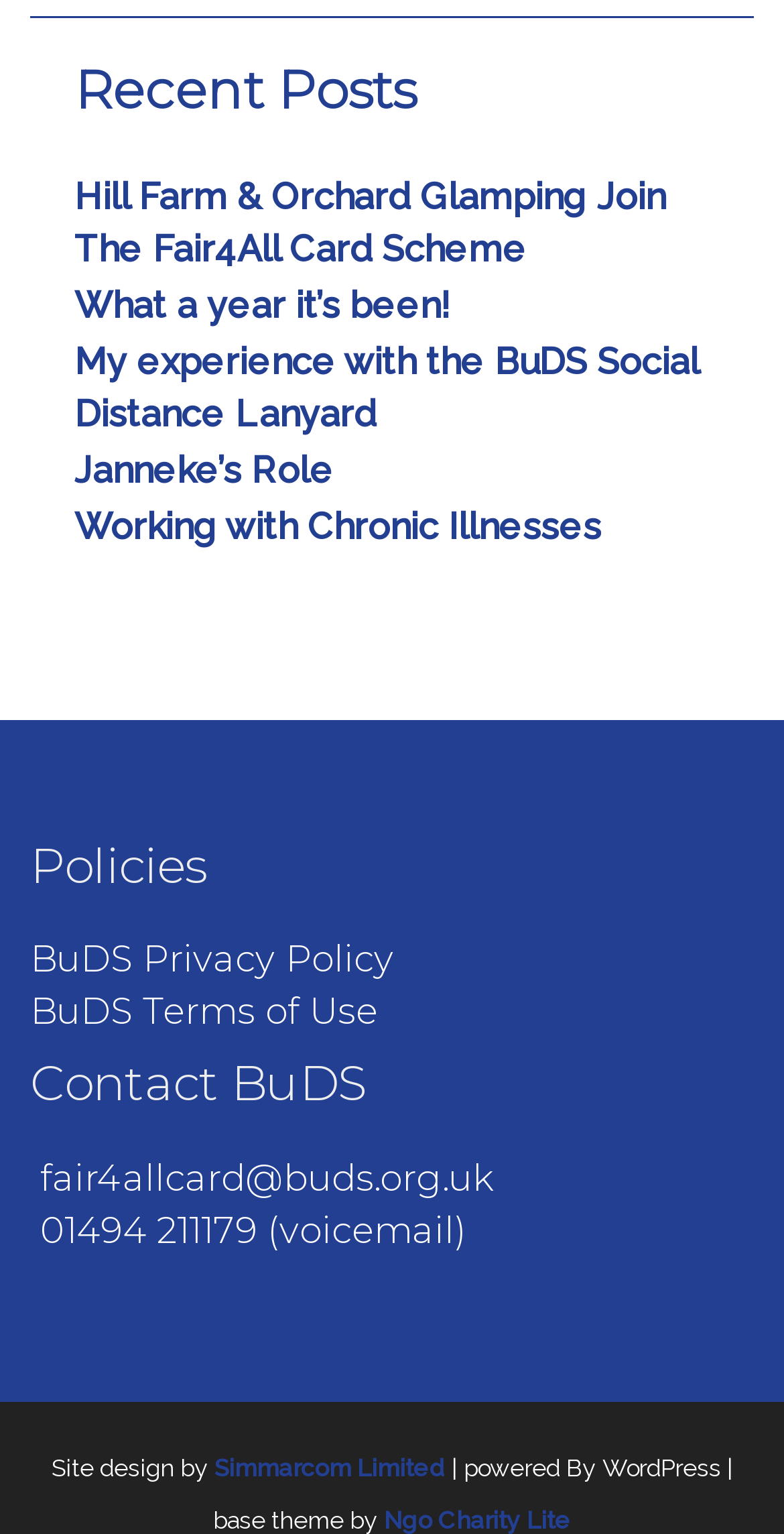Extract the bounding box coordinates for the HTML element that matches this description: "Working with Chronic Illnesses". The coordinates should be four float numbers between 0 and 1, i.e., [left, top, right, bottom].

[0.095, 0.329, 0.767, 0.357]